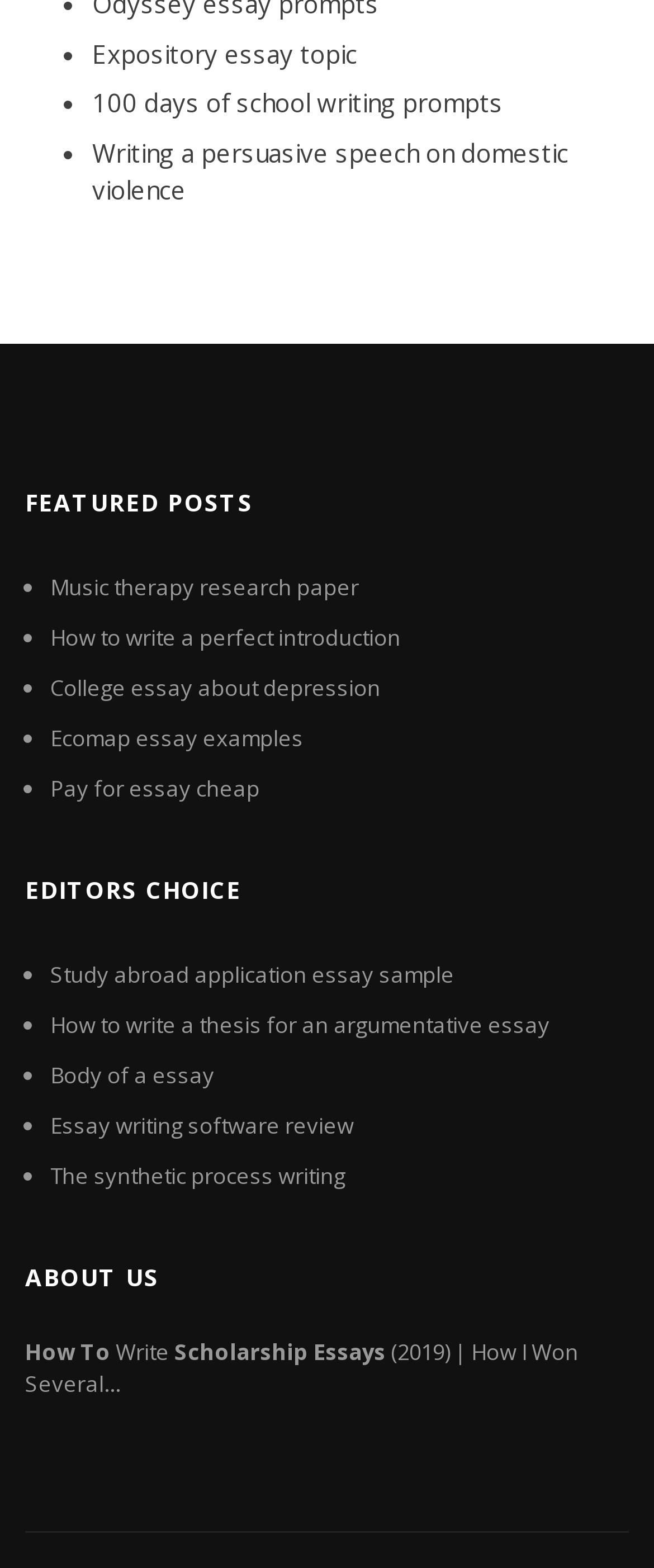Please give a succinct answer to the question in one word or phrase:
How many links are there in total on this webpage?

12